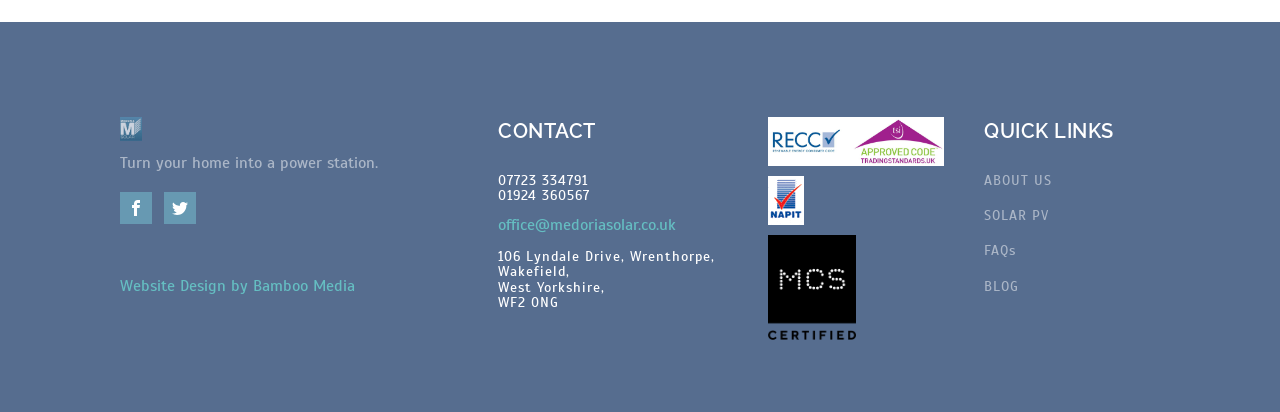What is the phone number for contact?
Based on the screenshot, respond with a single word or phrase.

07723 334791 01924 360567